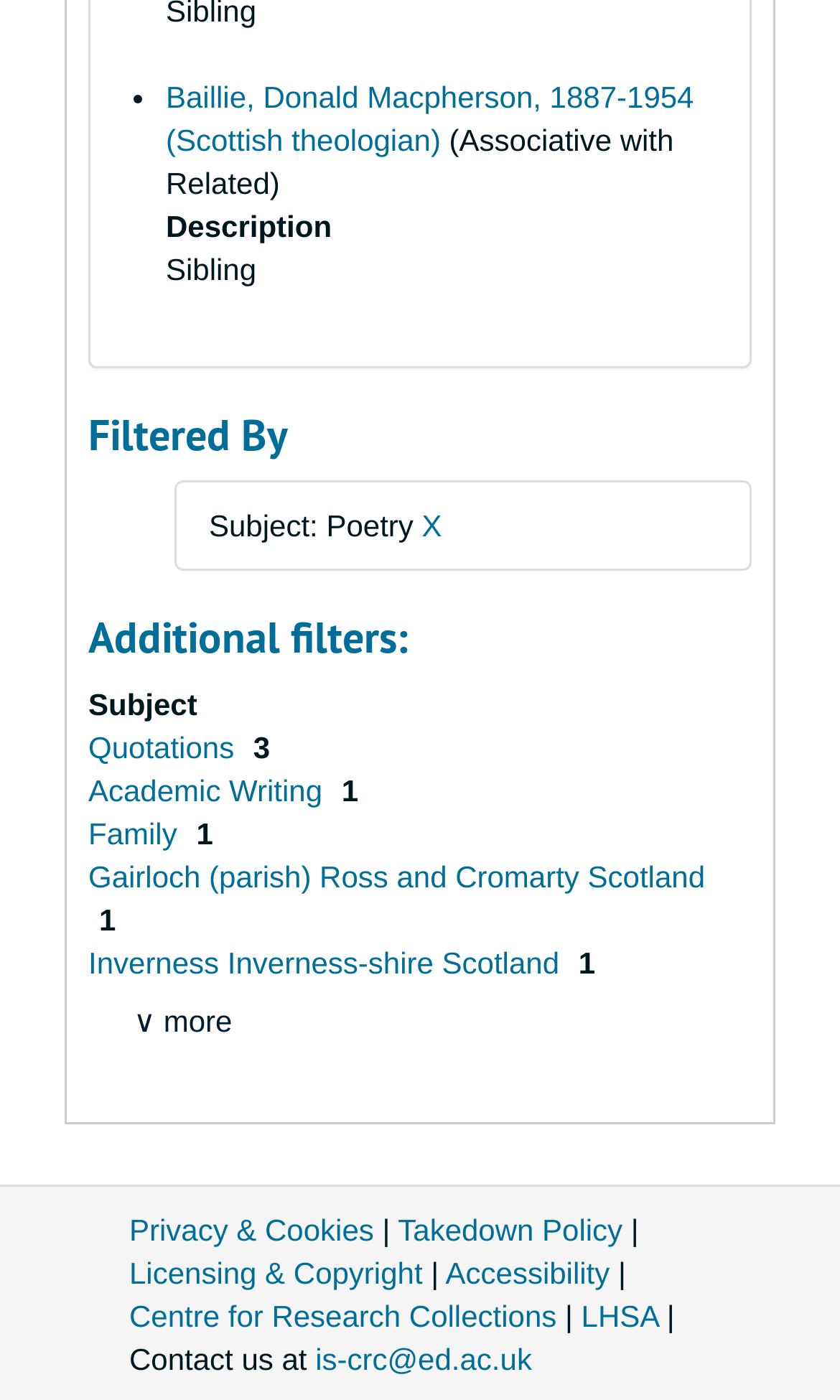Locate the bounding box coordinates of the element that should be clicked to fulfill the instruction: "Filter by quotations".

[0.105, 0.521, 0.289, 0.546]